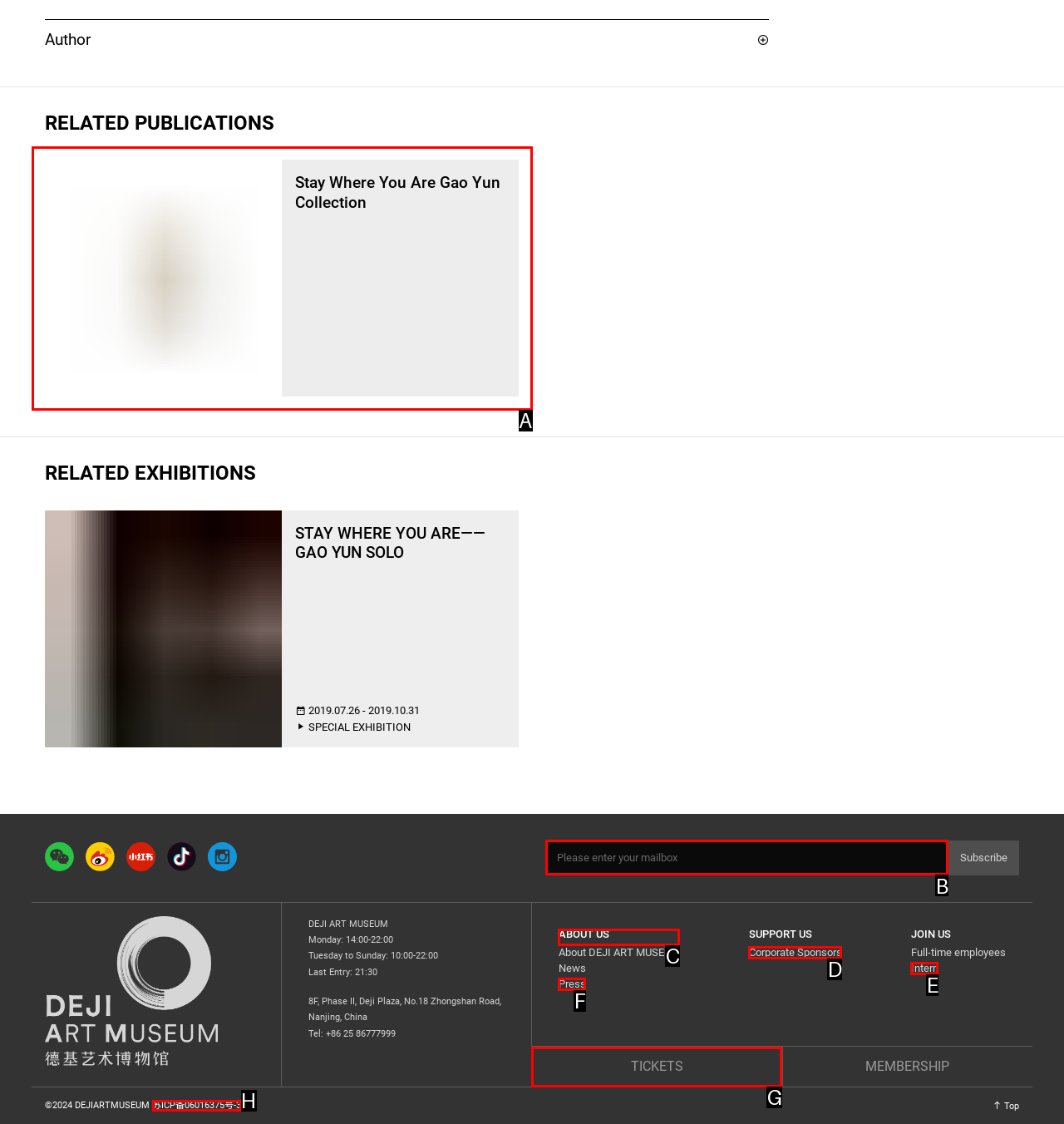Which option best describes: Press
Respond with the letter of the appropriate choice.

F